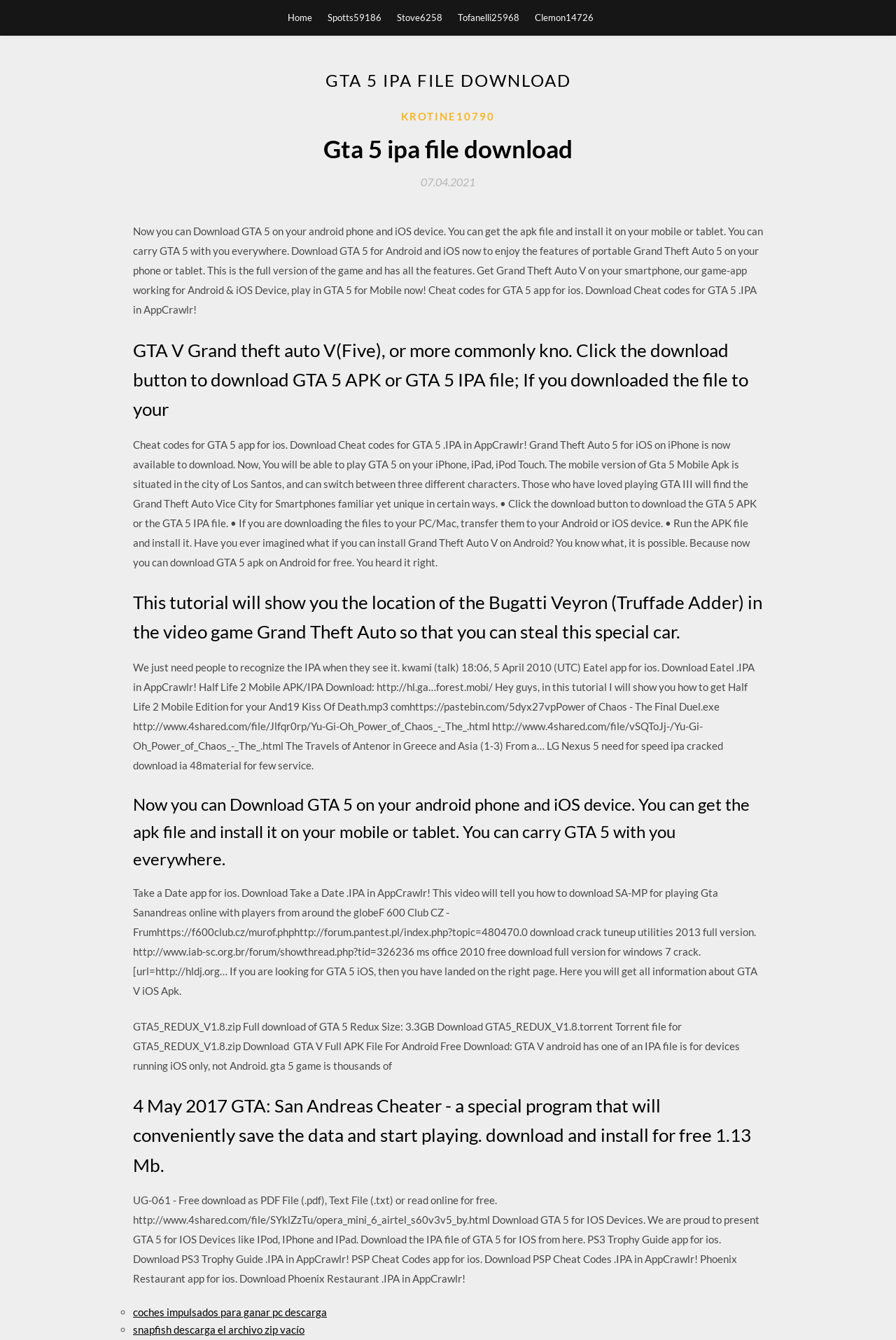What is the size of the GTA5_REDUX_V1.8.zip file?
Make sure to answer the question with a detailed and comprehensive explanation.

According to the static text element that mentions the GTA5_REDUX_V1.8.zip file, the file size is 3.3GB, which suggests that it is a relatively large file.